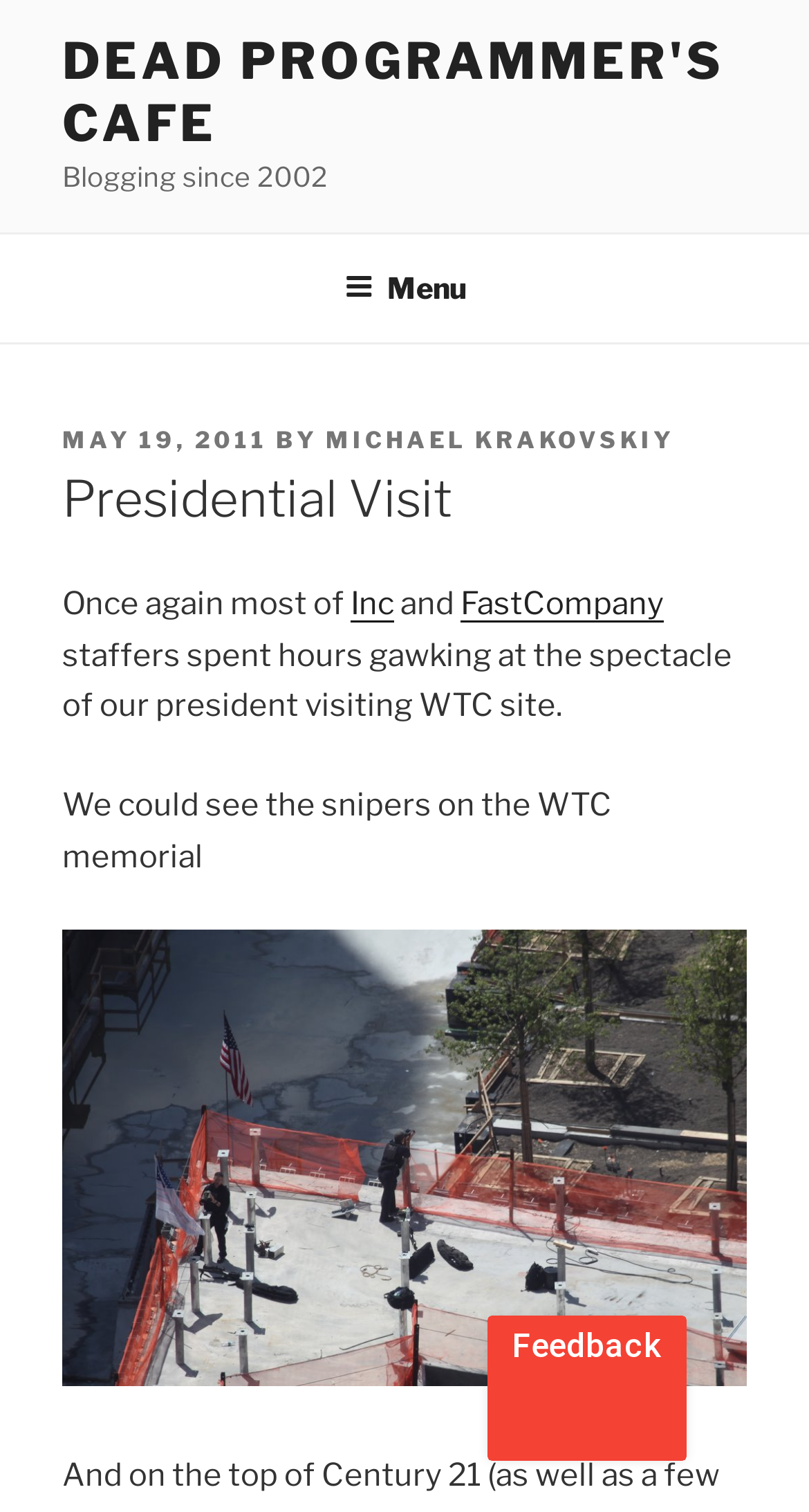Can you look at the image and give a comprehensive answer to the question:
Who is the author of the post?

The author of the post can be found in the link element that says 'MICHAEL KRAKOVSKIY', which is located below the 'BY' text.